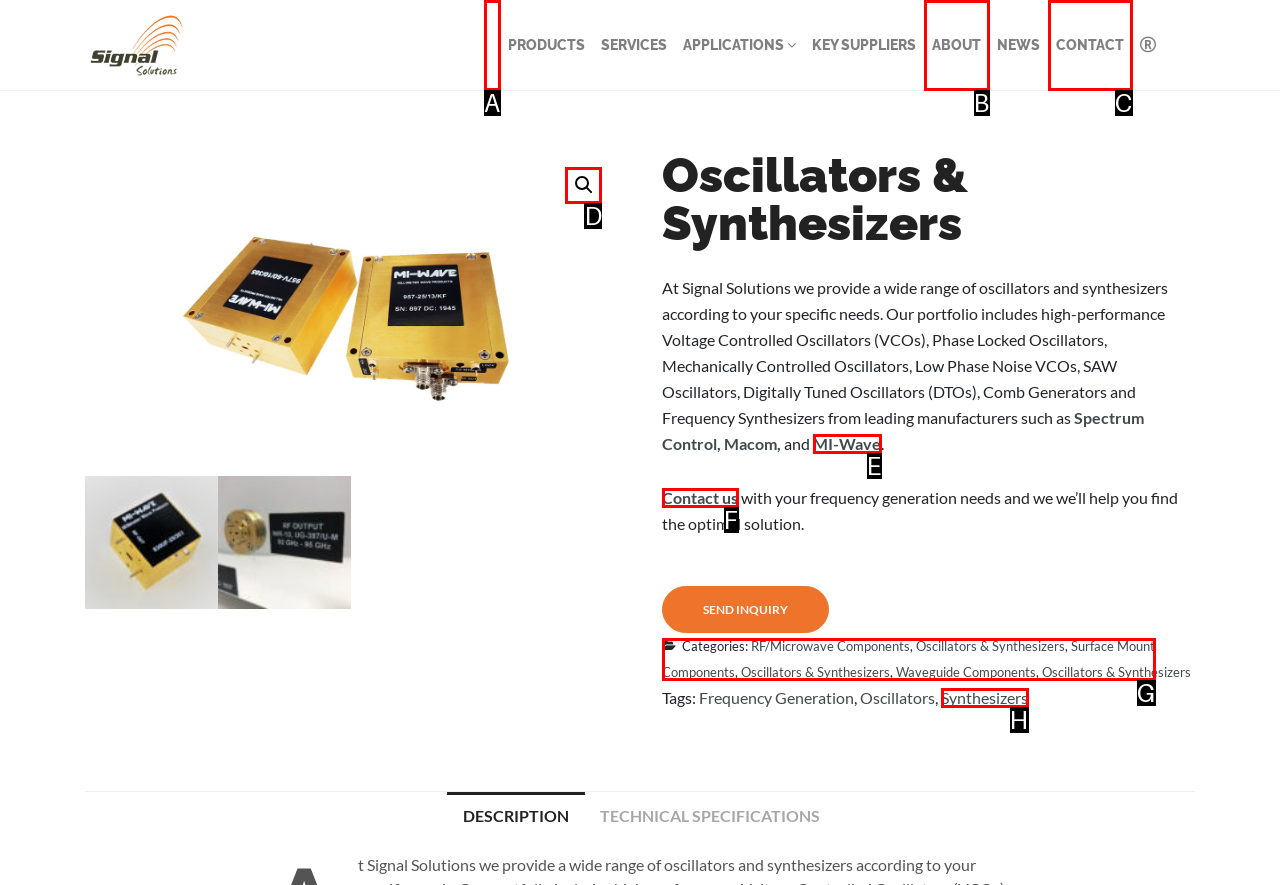Identify the HTML element that corresponds to the description: alt="🔍" Provide the letter of the matching option directly from the choices.

D